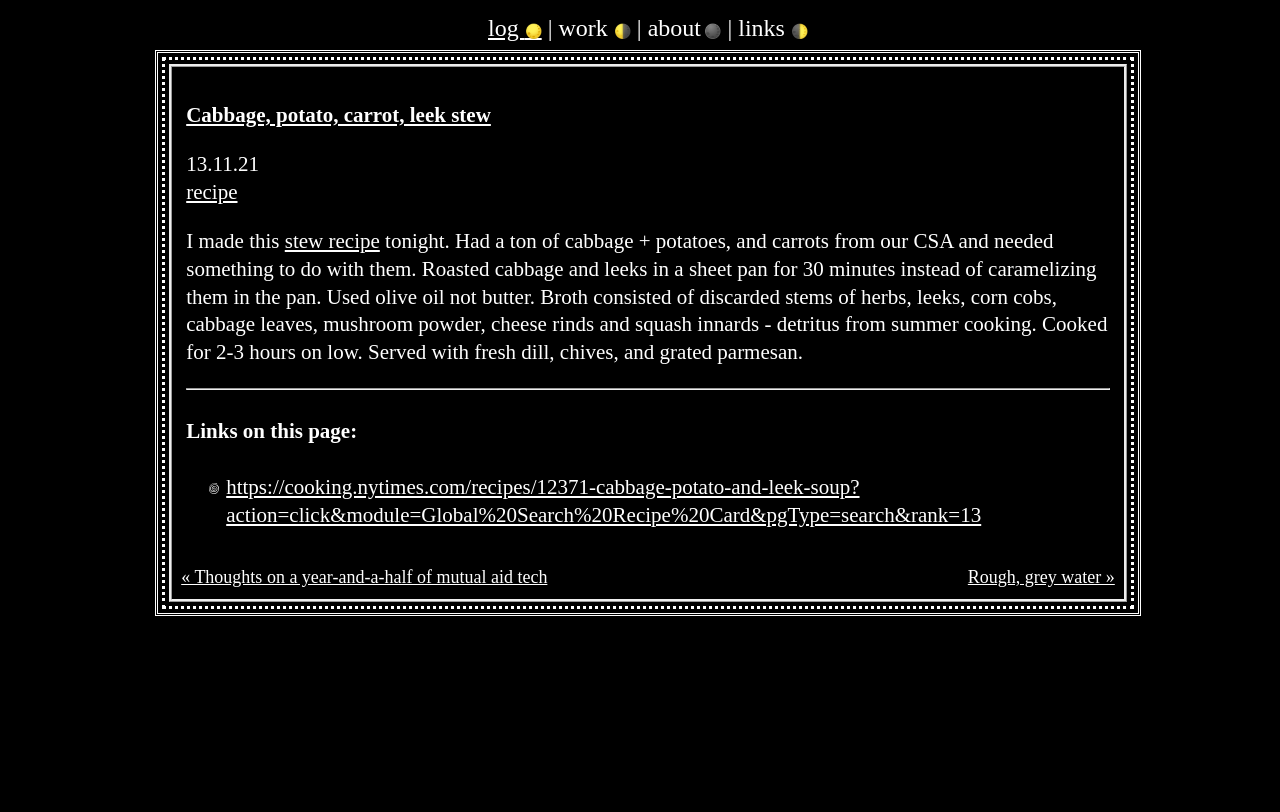Identify the bounding box coordinates for the region of the element that should be clicked to carry out the instruction: "go to log page". The bounding box coordinates should be four float numbers between 0 and 1, i.e., [left, top, right, bottom].

[0.381, 0.018, 0.423, 0.05]